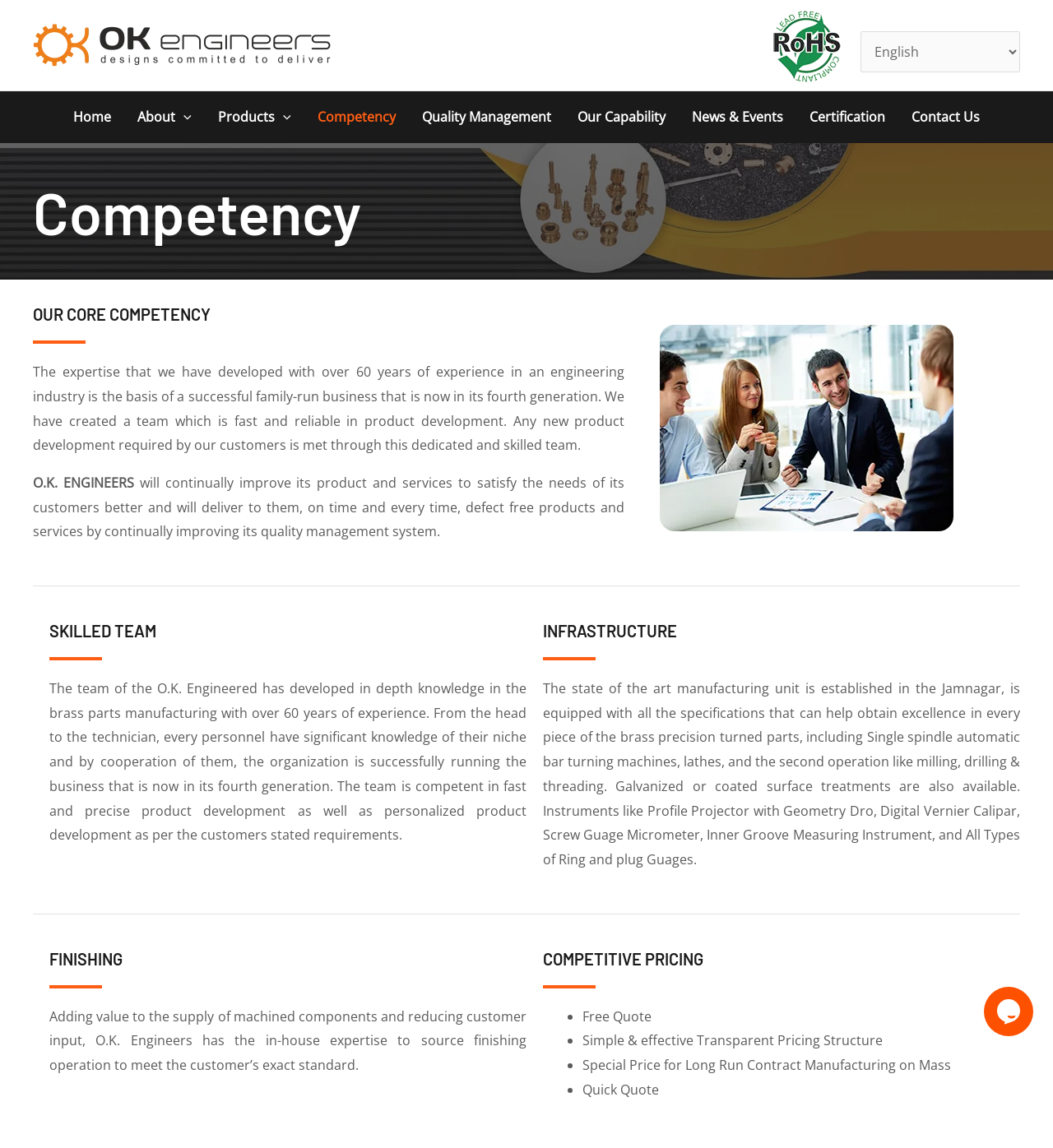What is the company's quality management goal?
Look at the screenshot and respond with one word or a short phrase.

Defect-free products